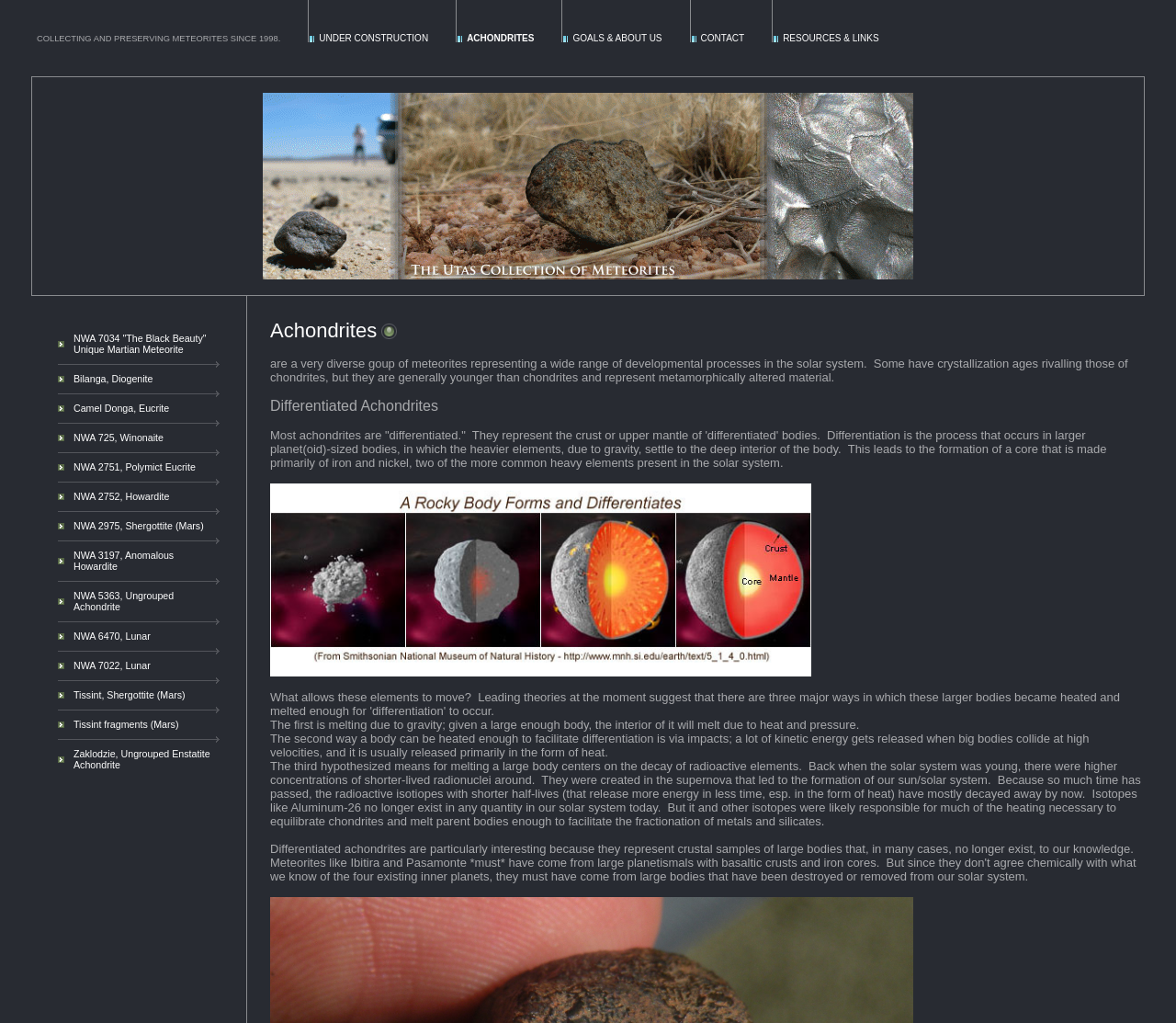What is the main topic of this website?
Please look at the screenshot and answer using one word or phrase.

Meteorites